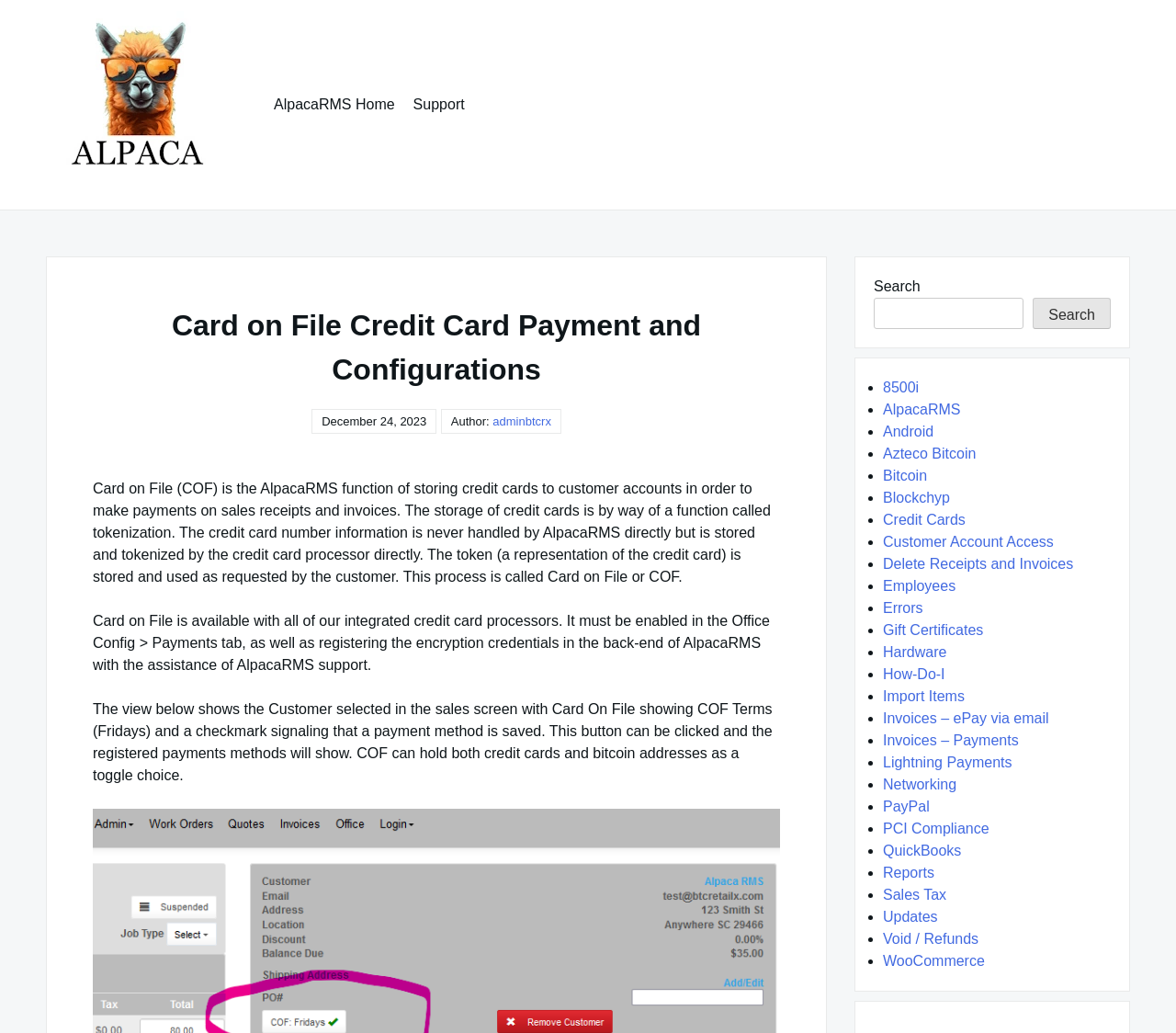Locate the bounding box coordinates of the area where you should click to accomplish the instruction: "Search for 8500i".

[0.751, 0.367, 0.781, 0.383]